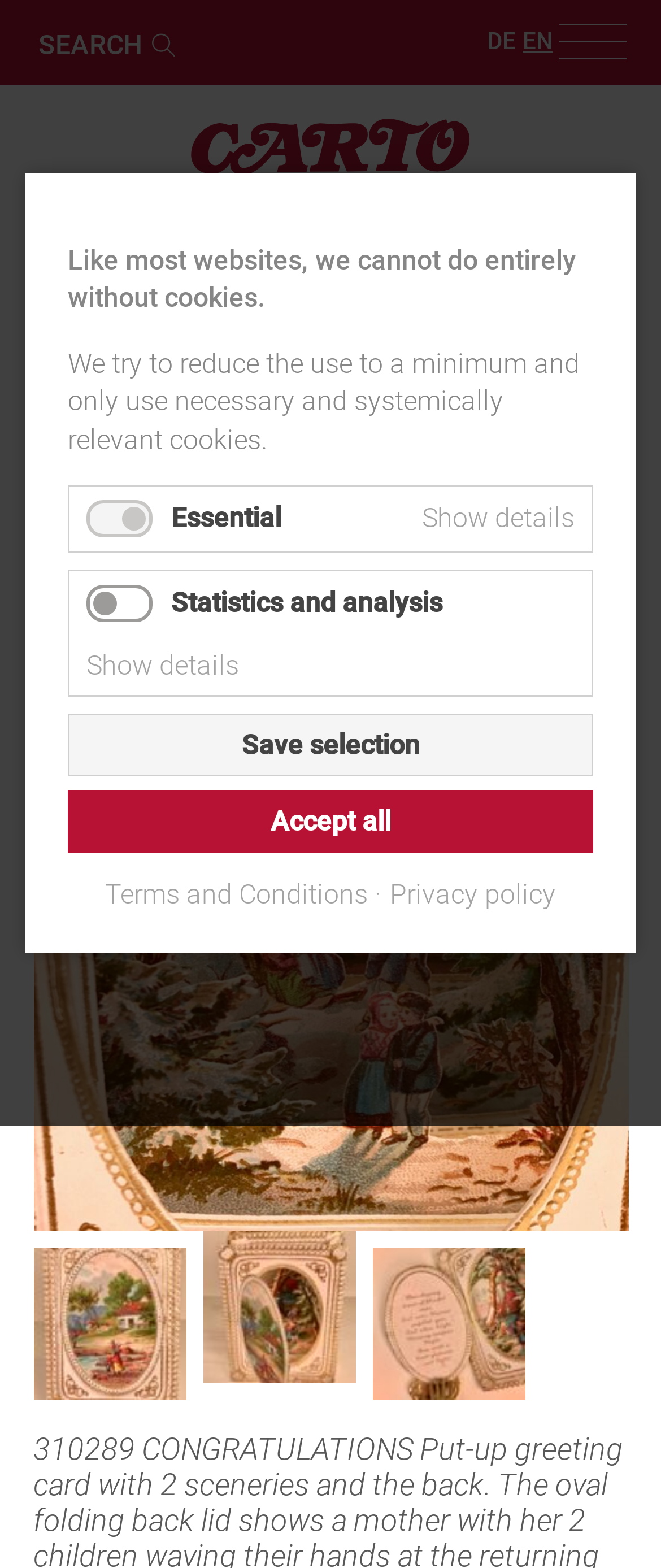What is the theme of the image on the page?
Based on the image, answer the question with as much detail as possible.

I determined the theme of the image on the page by looking at the heading 'Family idyllic place' which is likely related to the image above it.